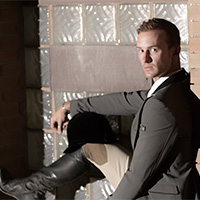Elaborate on the contents of the image in a comprehensive manner.

The image features a stylishly posed individual, exuding confidence and sophistication. Dressed in a tailored jacket and sleek riding boots, the subject appears seated against a modern backdrop of textured brick and glass panels, creating an elegant contrast. The play of light accentuates the strong lines of their face, highlighting a thoughtful expression that suggests both seriousness and poise. This visually striking composition likely captures the essence of a professional model or equestrian, reflecting a blend of fashion and athleticism, synonymous with Caryn Hill Photo’s style. The image is part of an exhibit showcasing Caryn Hill's expertise in capturing unique moments and personalities in the equestrian world.